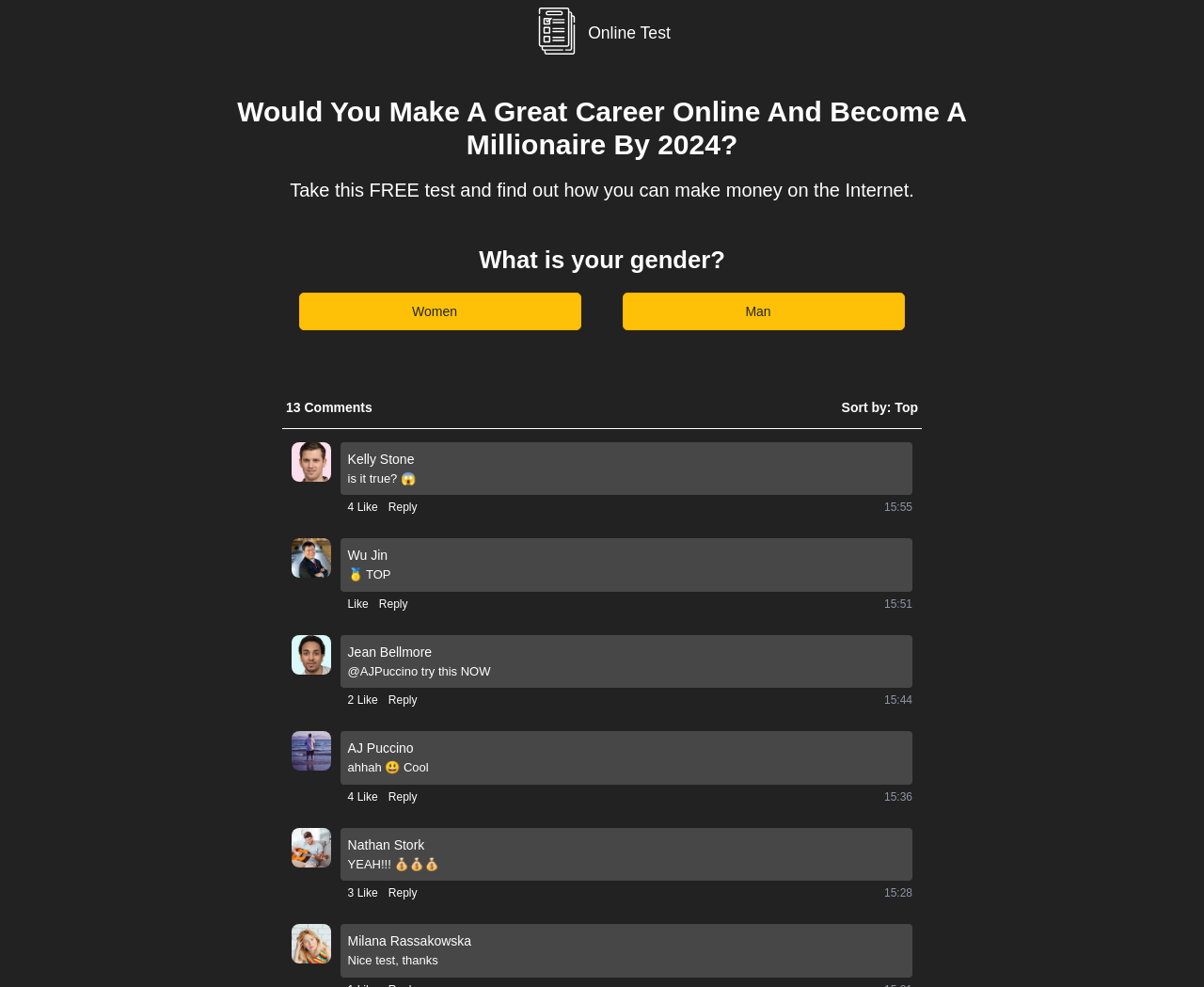Determine the bounding box for the described HTML element: "Women". Ensure the coordinates are four float numbers between 0 and 1 in the format [left, top, right, bottom].

[0.248, 0.296, 0.483, 0.334]